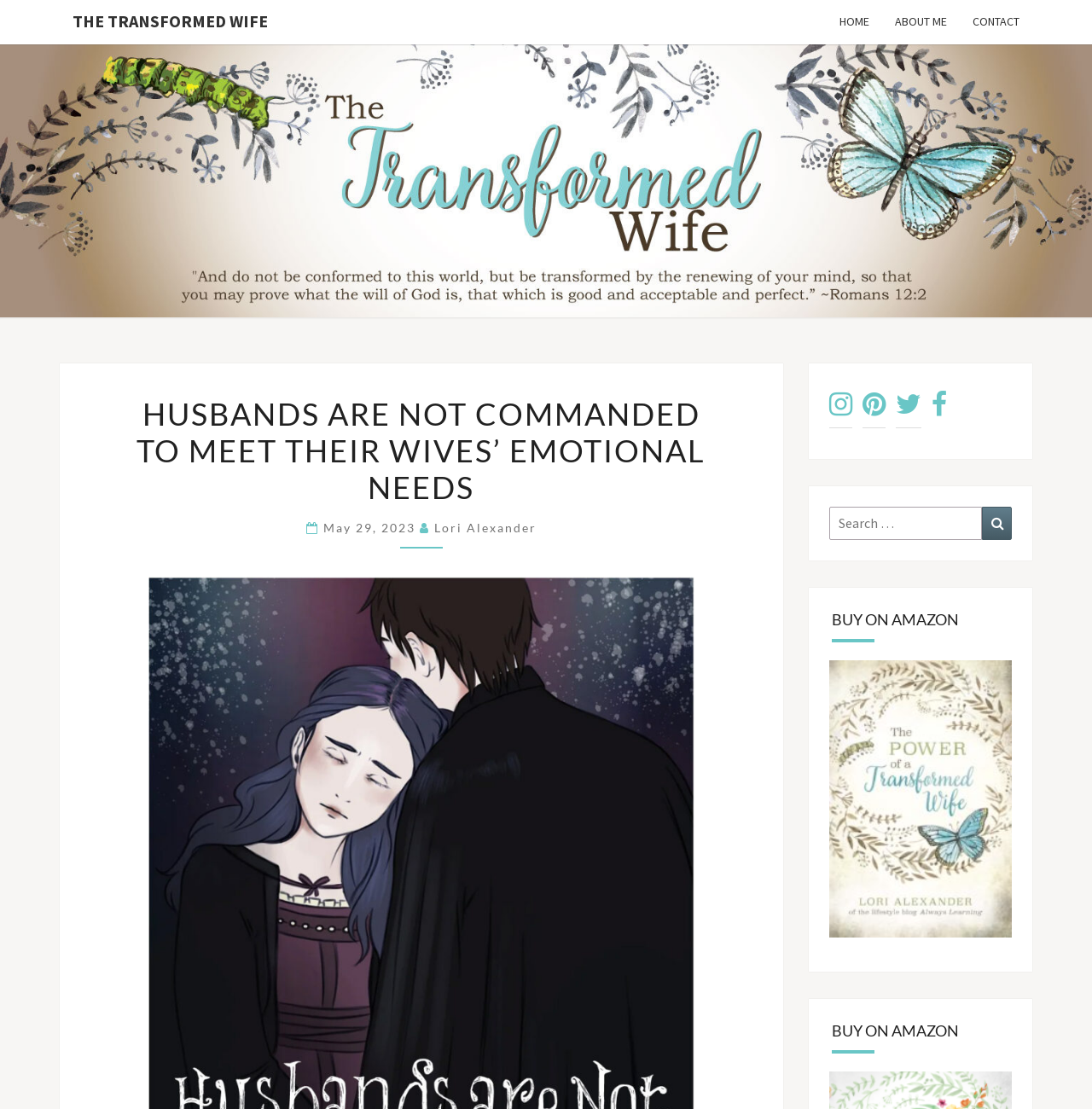Mark the bounding box of the element that matches the following description: "About Me".

[0.808, 0.0, 0.879, 0.04]